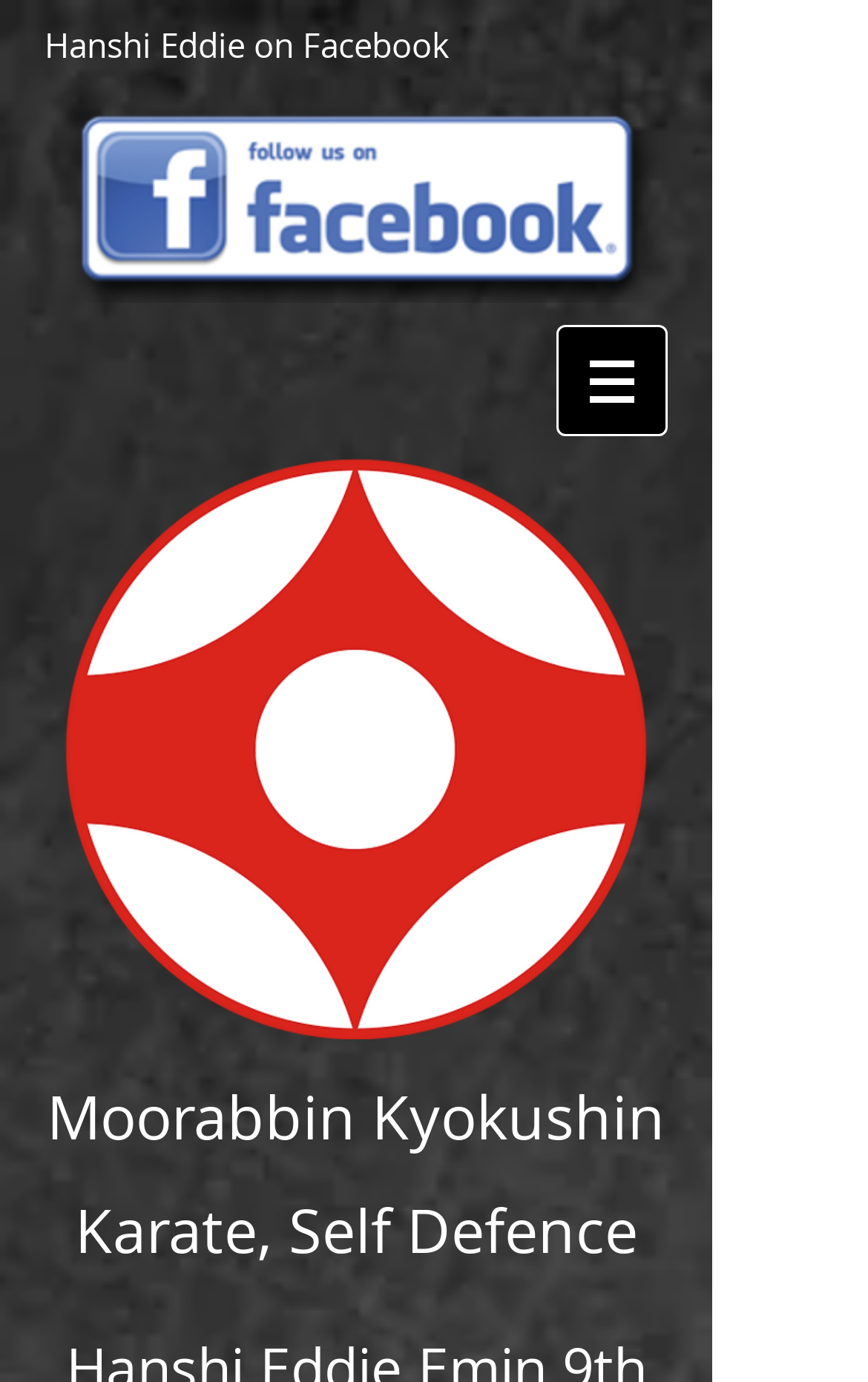Is there a social media link on the webpage?
Please respond to the question thoroughly and include all relevant details.

I found a static text element 'Hanshi Eddie on Facebook' which suggests that there is a link to a social media platform, specifically Facebook, on the webpage.